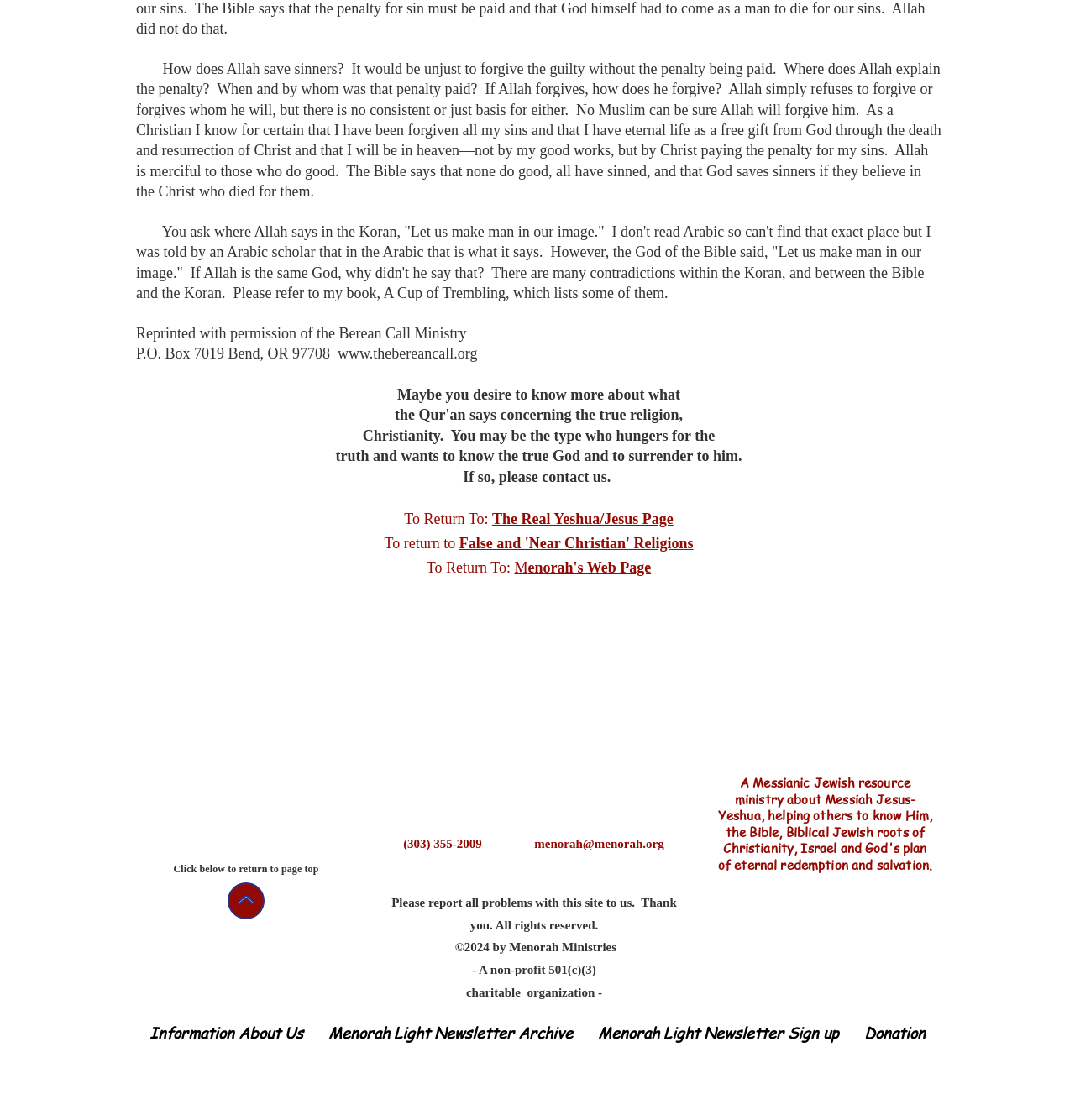What is the copyright year mentioned on the webpage? Refer to the image and provide a one-word or short phrase answer.

2024